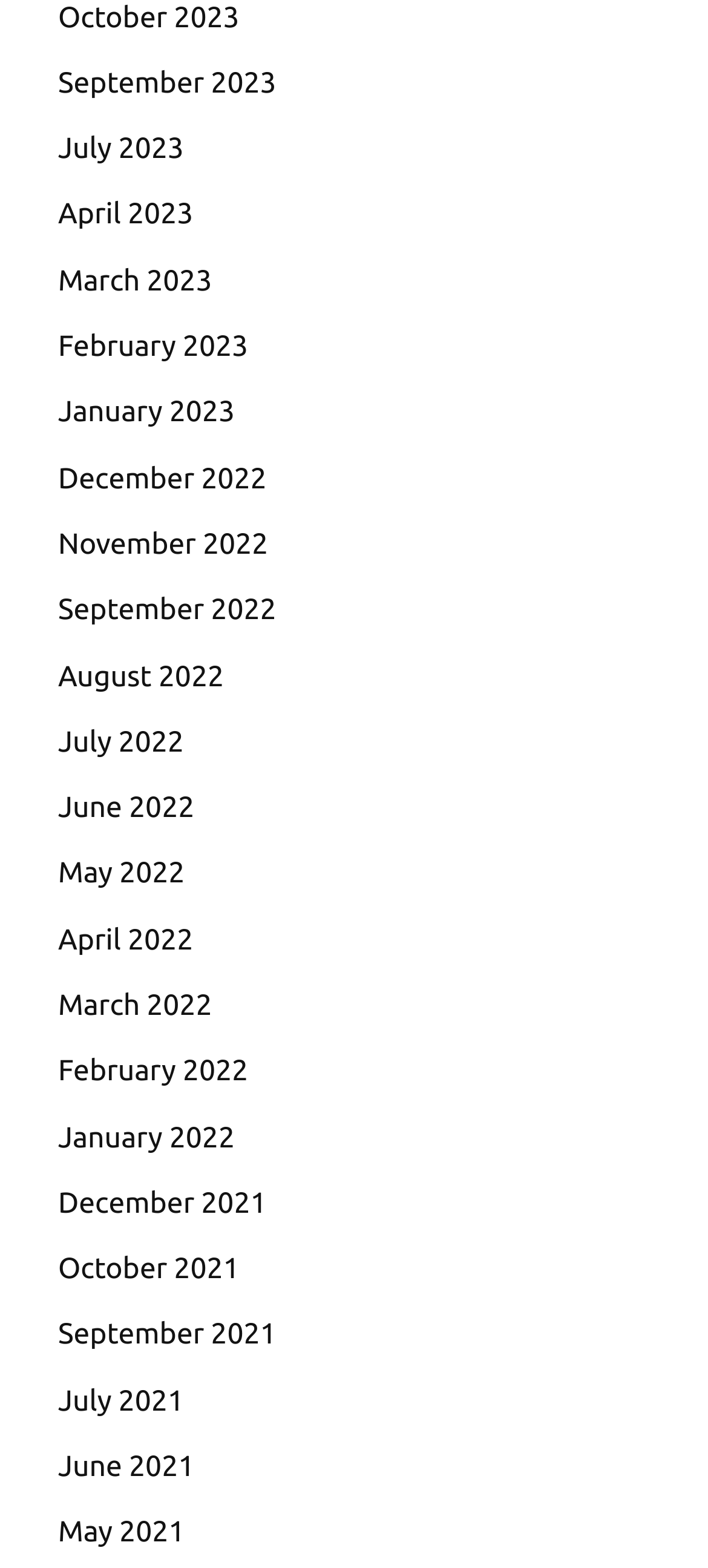What is the most recent month listed?
Please provide a single word or phrase as the answer based on the screenshot.

October 2023